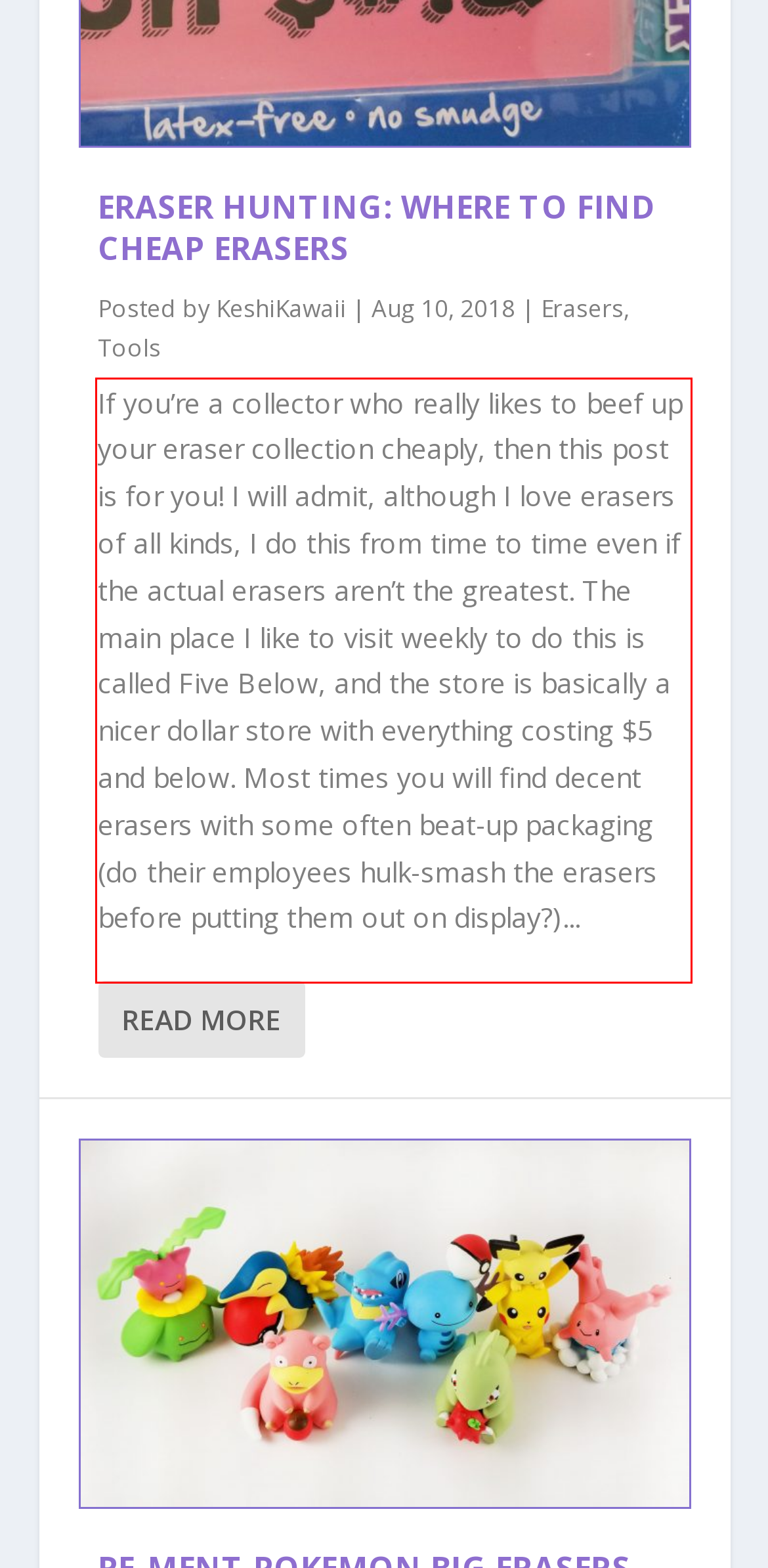You are provided with a webpage screenshot that includes a red rectangle bounding box. Extract the text content from within the bounding box using OCR.

If you’re a collector who really likes to beef up your eraser collection cheaply, then this post is for you! I will admit, although I love erasers of all kinds, I do this from time to time even if the actual erasers aren’t the greatest. The main place I like to visit weekly to do this is called Five Below, and the store is basically a nicer dollar store with everything costing $5 and below. Most times you will find decent erasers with some often beat-up packaging (do their employees hulk-smash the erasers before putting them out on display?)...